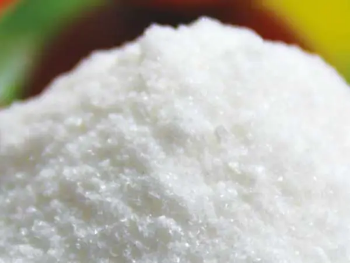What is the background of the image?
Please provide a single word or phrase in response based on the screenshot.

Colorful material